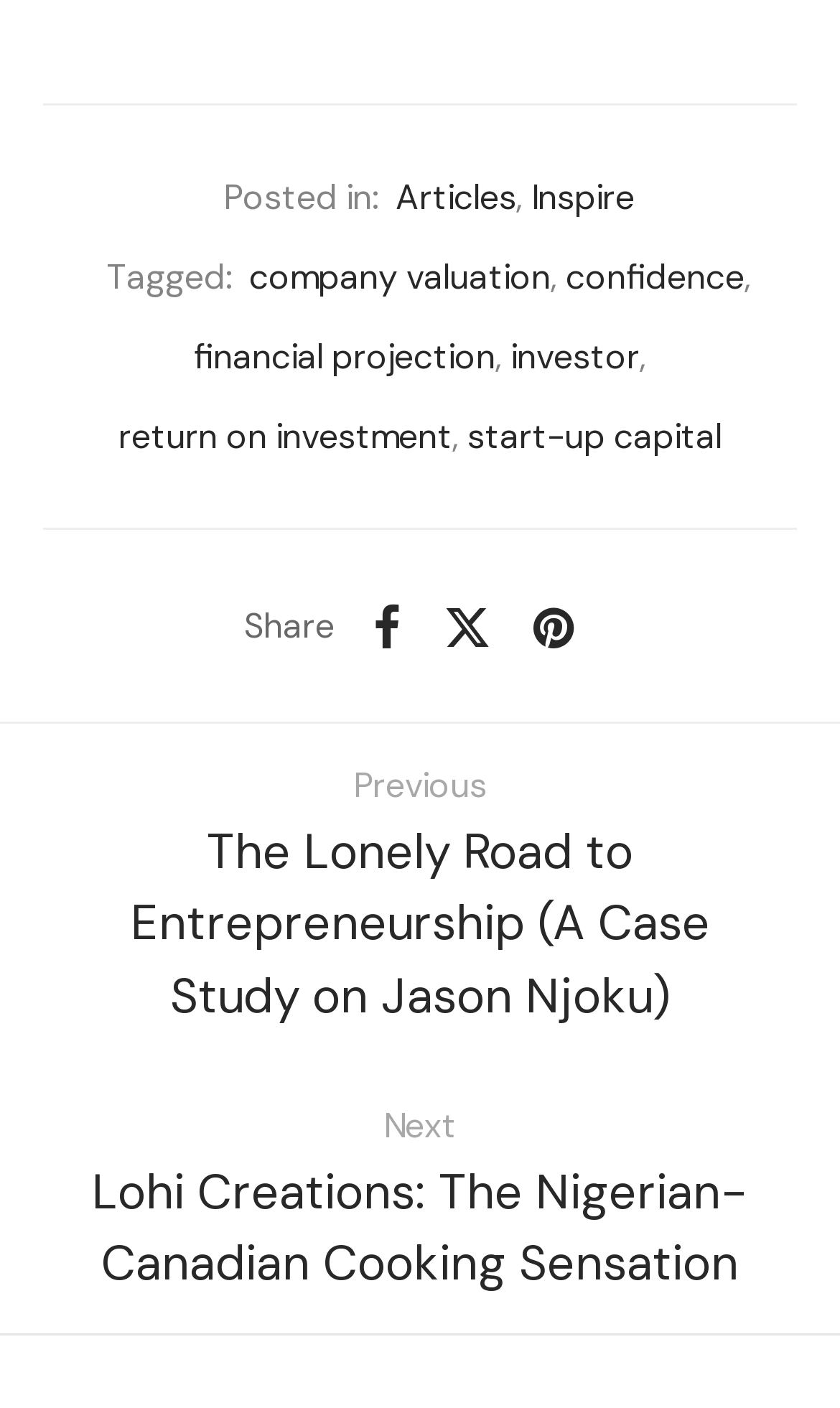Extract the bounding box coordinates of the UI element described: "investor". Provide the coordinates in the format [left, top, right, bottom] with values ranging from 0 to 1.

[0.608, 0.225, 0.762, 0.281]